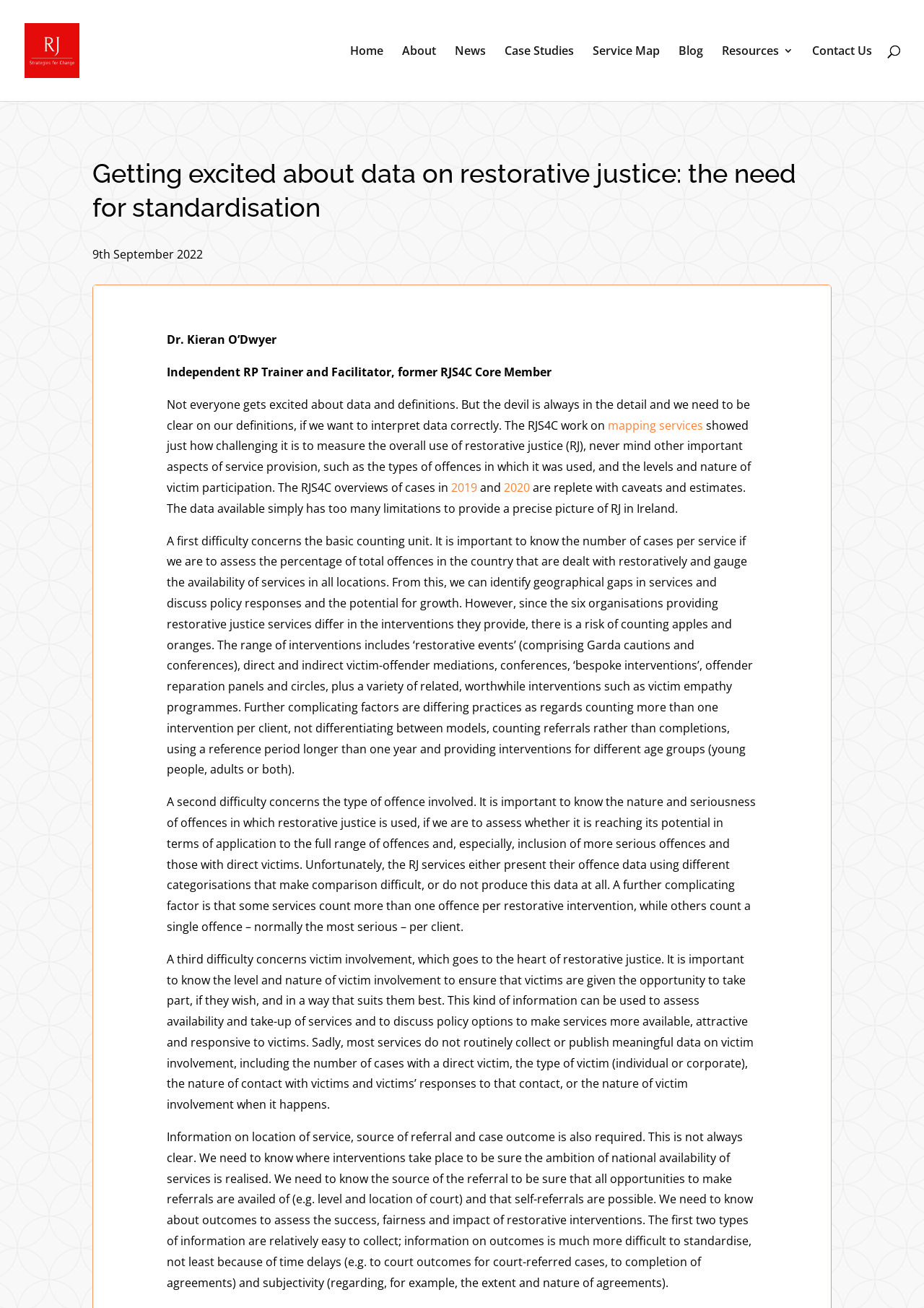What is the title of the webpage?
Please answer the question as detailed as possible based on the image.

I determined the title of the webpage by looking at the StaticText element with ID 155, which contains the text 'Getting excited about data on restorative justice: the need for standardisation'. This text is likely to be the title of the webpage.